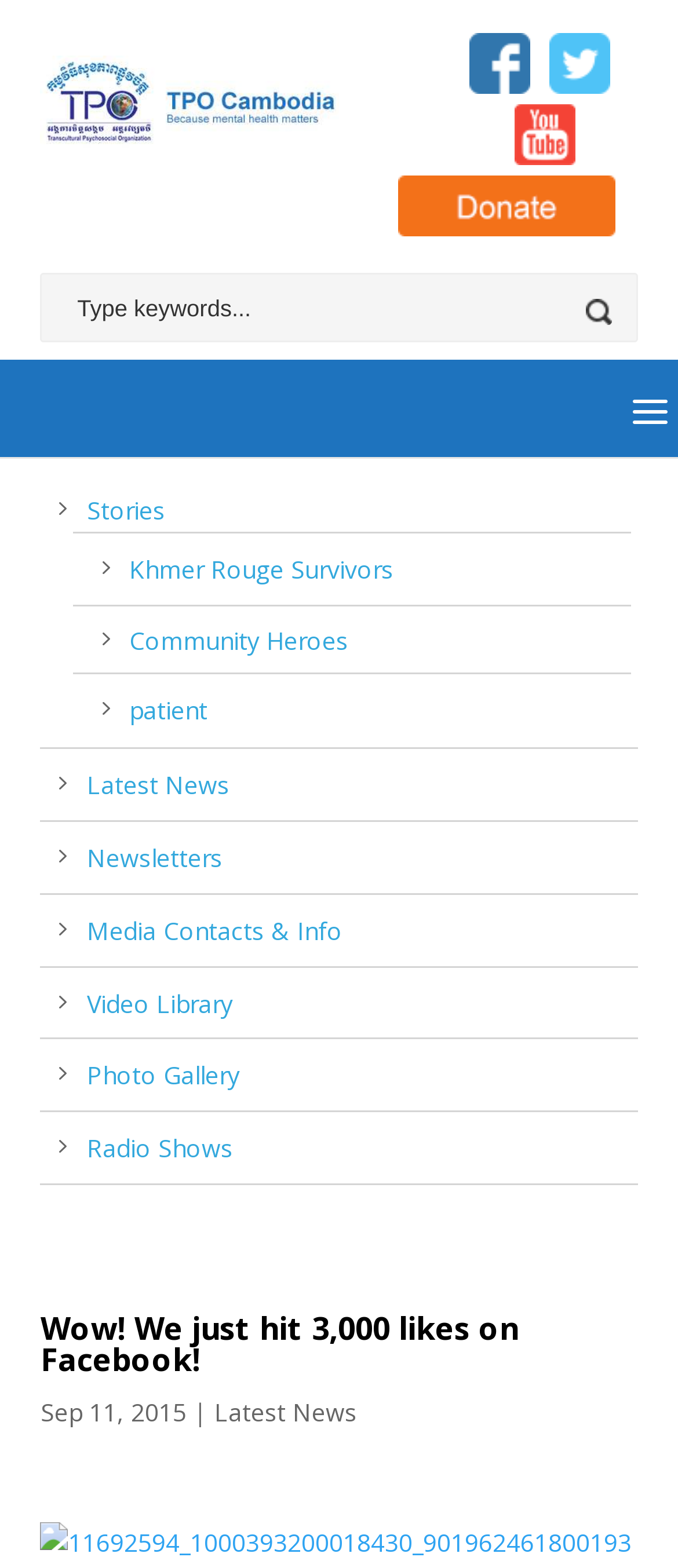Identify the bounding box coordinates for the region to click in order to carry out this instruction: "Go to the Latest News page". Provide the coordinates using four float numbers between 0 and 1, formatted as [left, top, right, bottom].

[0.128, 0.49, 0.339, 0.511]